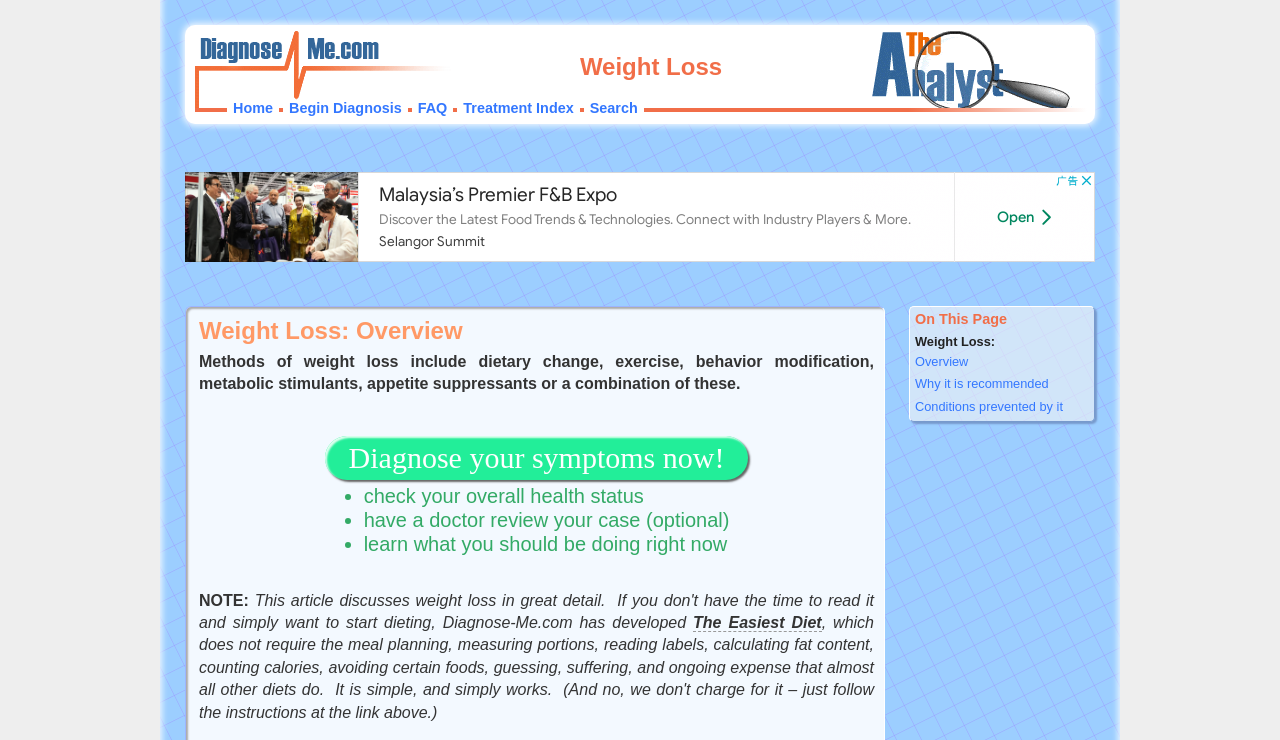Given the description "Begin Diagnosis", determine the bounding box of the corresponding UI element.

[0.226, 0.135, 0.314, 0.157]